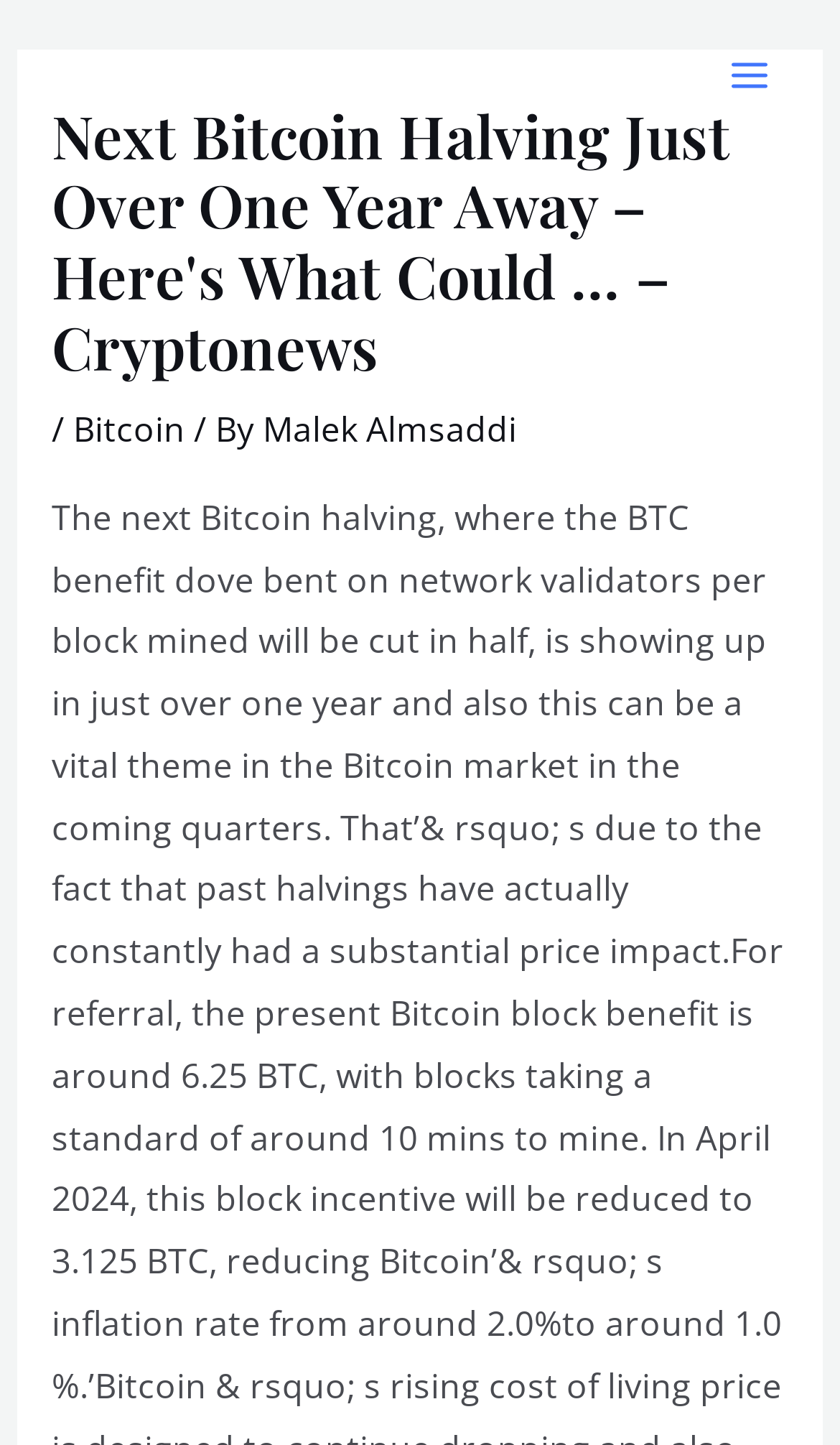Describe all the key features and sections of the webpage thoroughly.

The webpage appears to be a news article page focused on cryptocurrency and blockchain news. At the top right corner, there is a button labeled "Main Menu" which is not expanded. Next to the button, there is a small image. 

Below the top section, there is a header section that spans almost the entire width of the page. The header contains a heading that reads "Next Bitcoin Halving Just Over One Year Away – Here's What Could … – Cryptonews", which suggests that the article is about the upcoming Bitcoin halving event. 

To the right of the heading, there is a slash character, followed by a link to "Bitcoin" and then the text "By". Finally, there is a link to the author's name, "Malek Almsaddi".